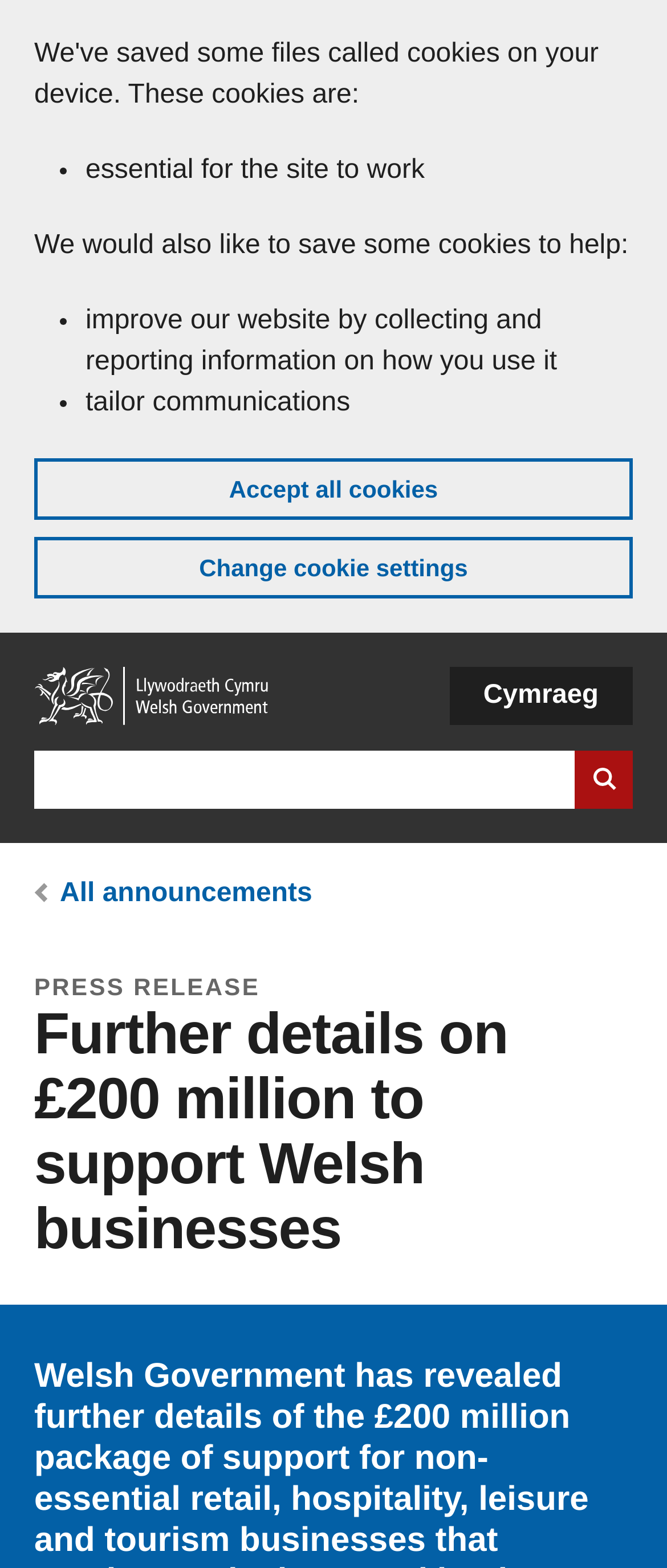Bounding box coordinates must be specified in the format (top-left x, top-left y, bottom-right x, bottom-right y). All values should be floating point numbers between 0 and 1. What are the bounding box coordinates of the UI element described as: Skip to main content

[0.051, 0.011, 0.103, 0.022]